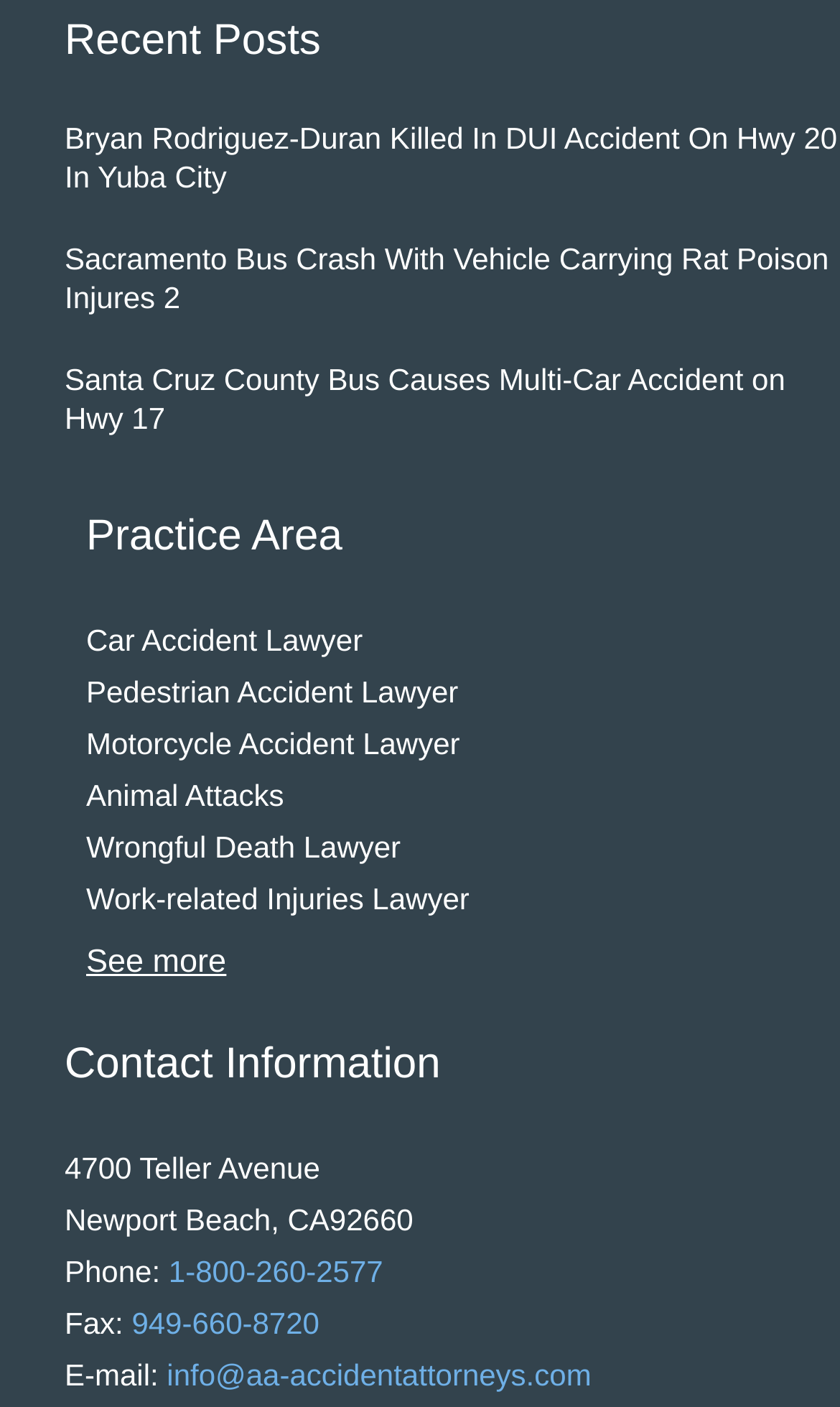What is the topic of the first link?
Examine the image closely and answer the question with as much detail as possible.

The first link is 'Bryan Rodriguez-Duran Killed In DUI Accident On Hwy 20 In Yuba City', so the topic of the first link is a DUI accident.